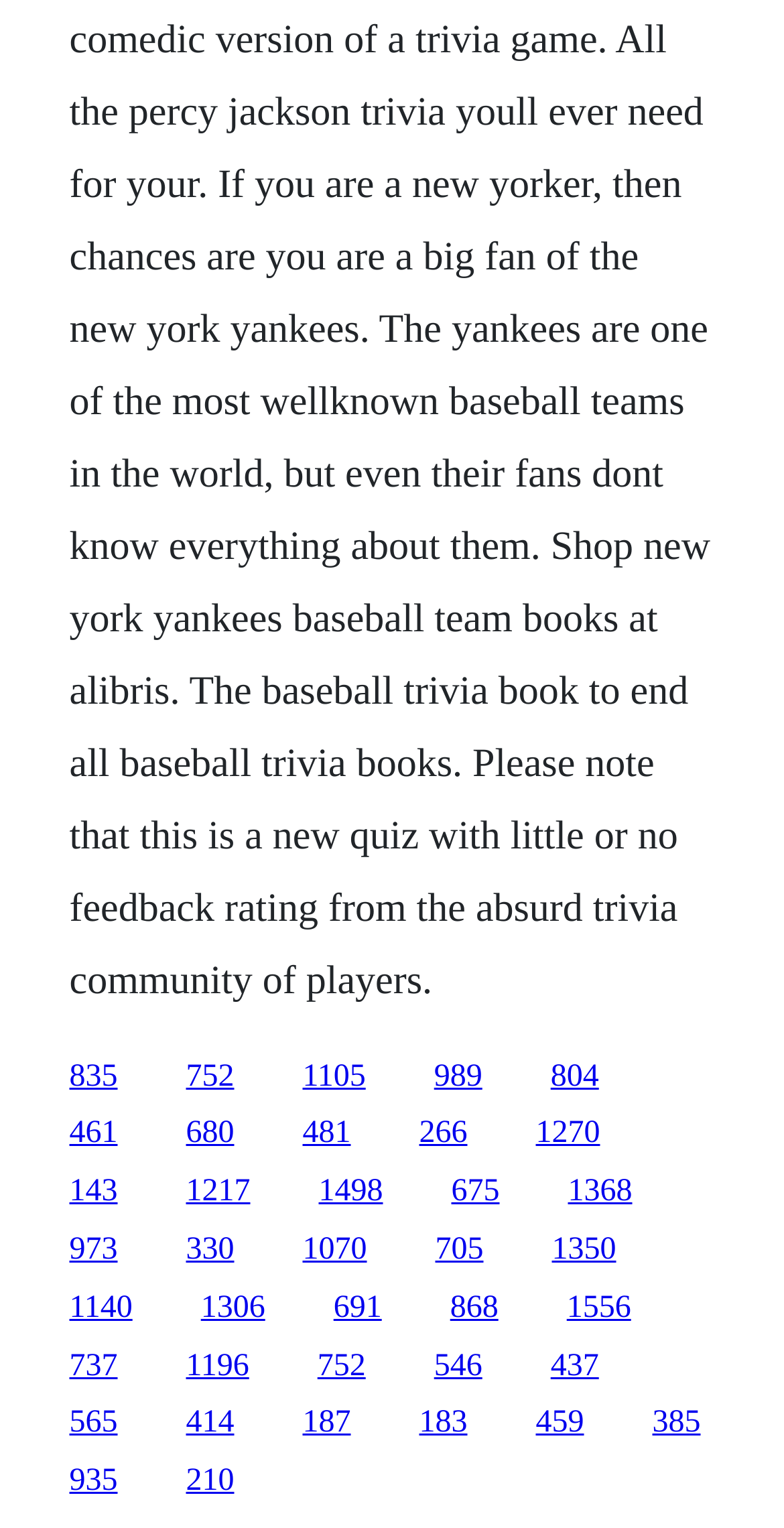Please locate the bounding box coordinates of the element that should be clicked to achieve the given instruction: "check the price".

None